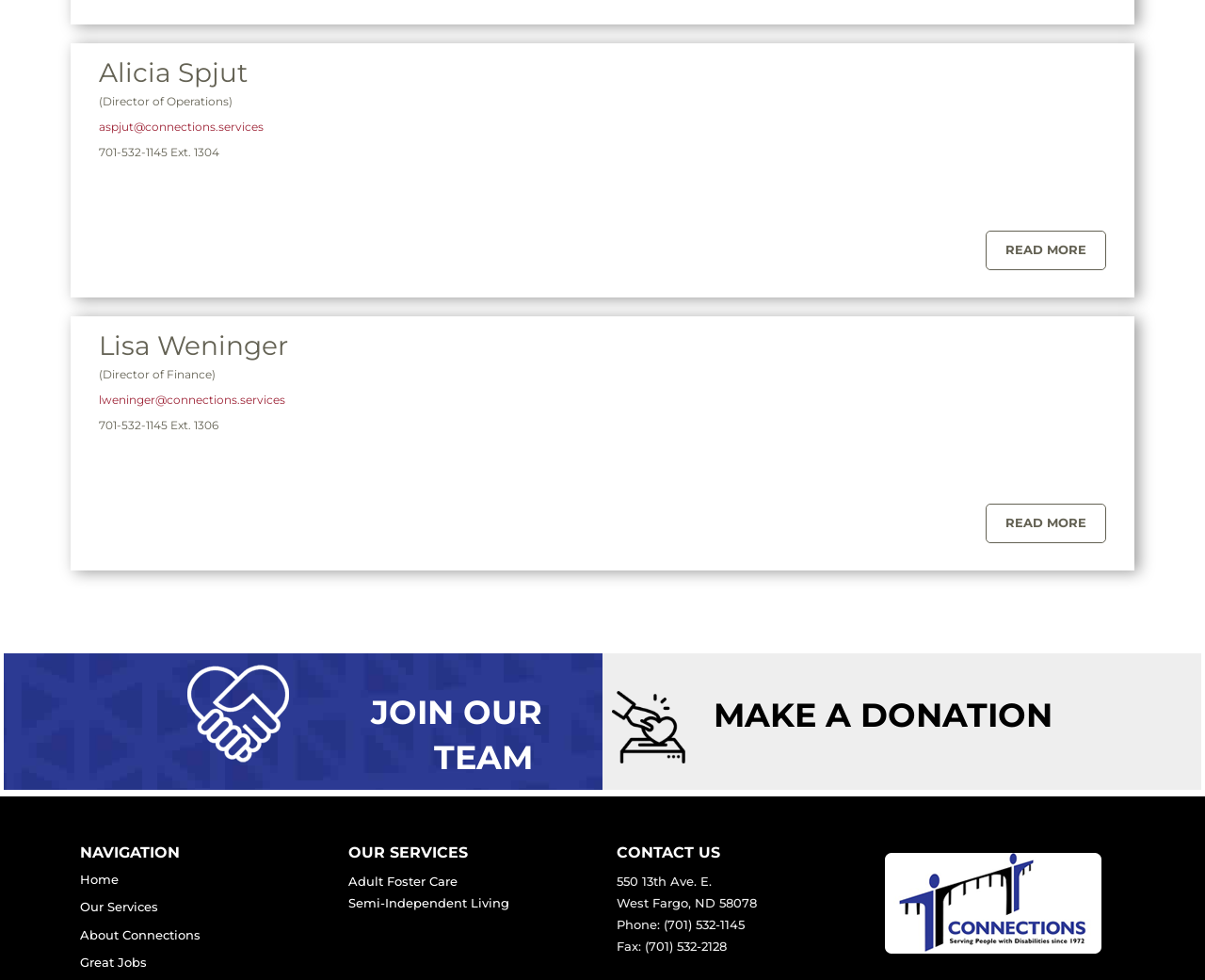Pinpoint the bounding box coordinates of the element that must be clicked to accomplish the following instruction: "Make a donation". The coordinates should be in the format of four float numbers between 0 and 1, i.e., [left, top, right, bottom].

[0.592, 0.677, 0.881, 0.764]